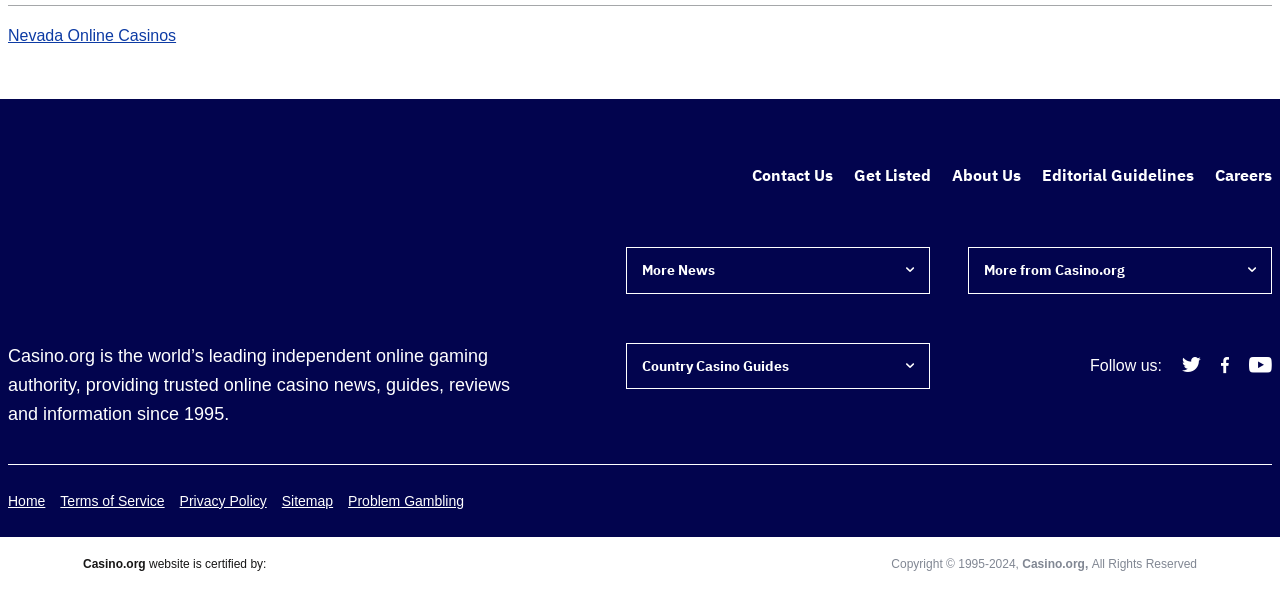What is the name of the website?
Please provide an in-depth and detailed response to the question.

The name of the website can be found in the top-left corner of the webpage, where it is written in bold font as 'Casino.org'. This is also confirmed by the image element with the same text, which is located at [0.006, 0.228, 0.232, 0.555].